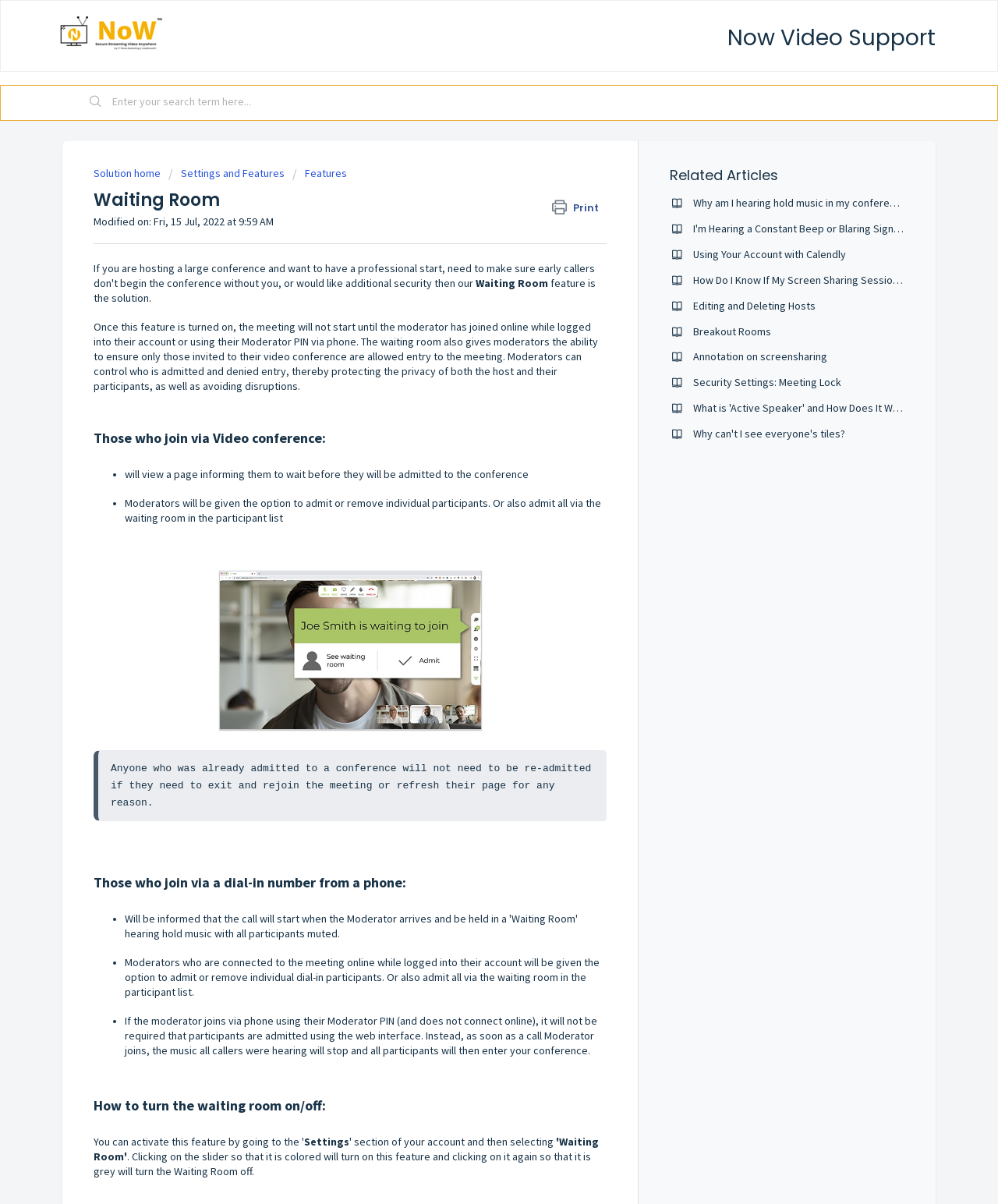Identify the bounding box coordinates of the part that should be clicked to carry out this instruction: "Click the Subscribe link".

None